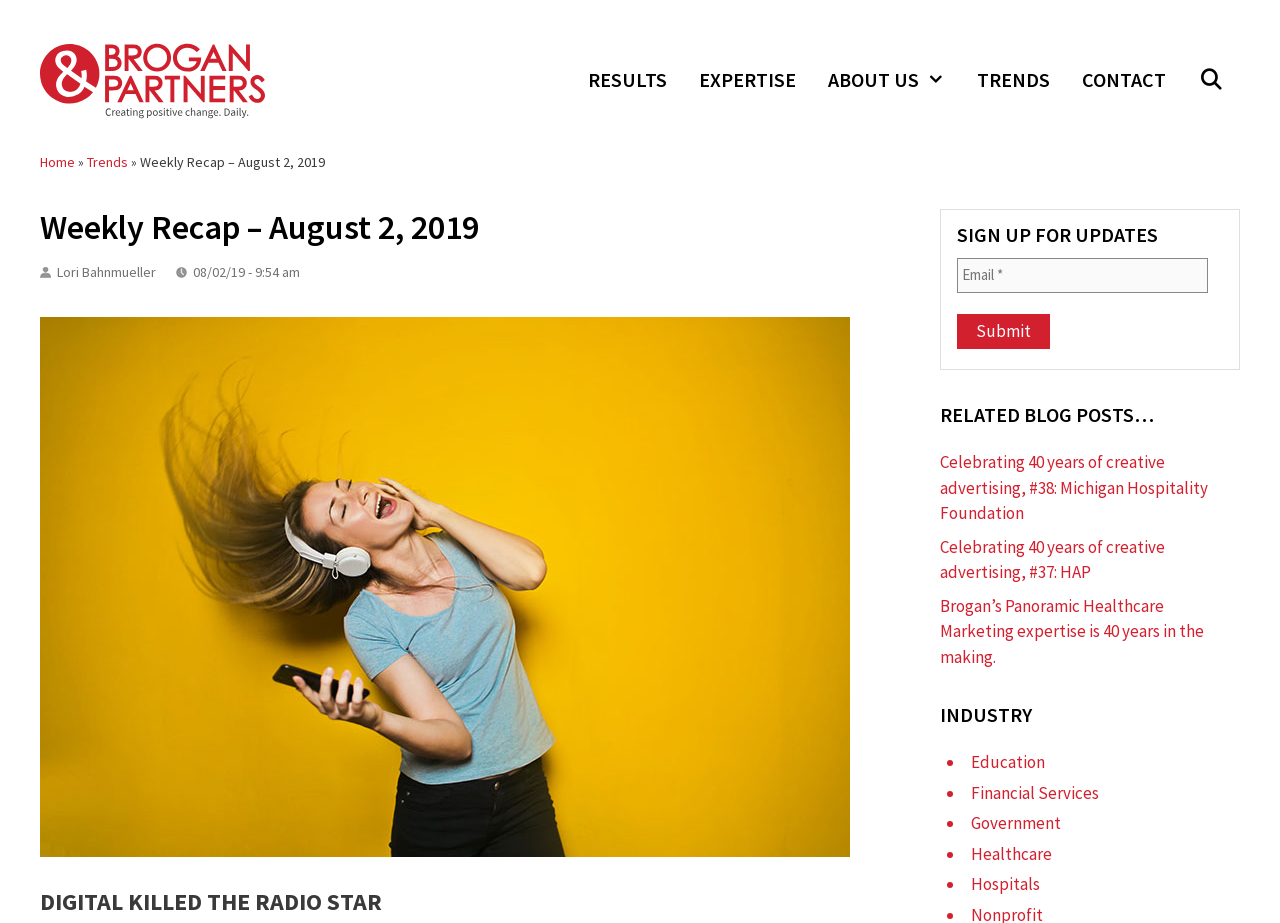Based on the image, give a detailed response to the question: What is the woman doing in the image?

The woman in the image is dancing, as described in the image description 'Young woman wearing headphones and holding a mobile phone dancing'.